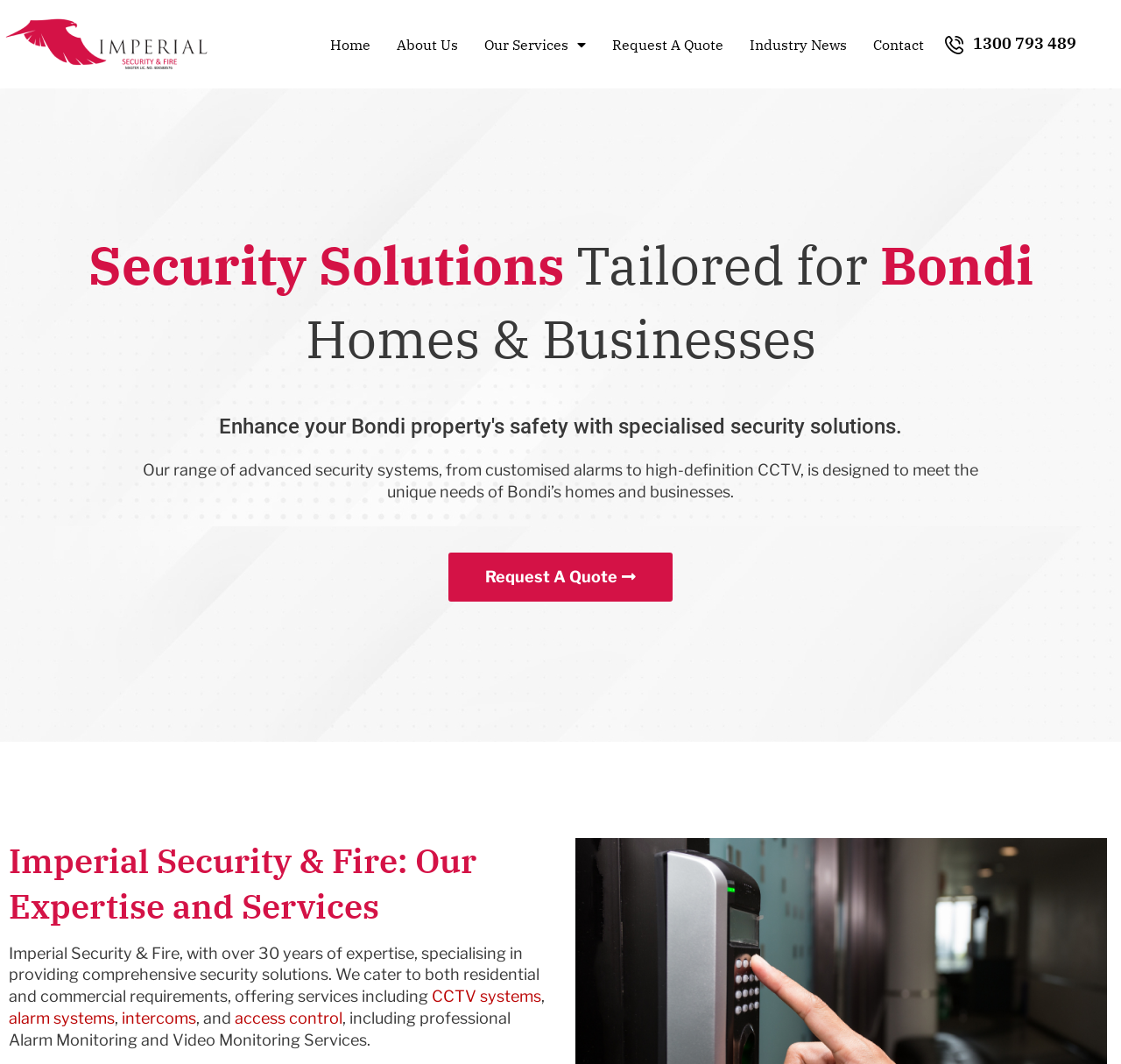Extract the top-level heading from the webpage and provide its text.

Security Solutions Tailored for Bondi Homes & Businesses